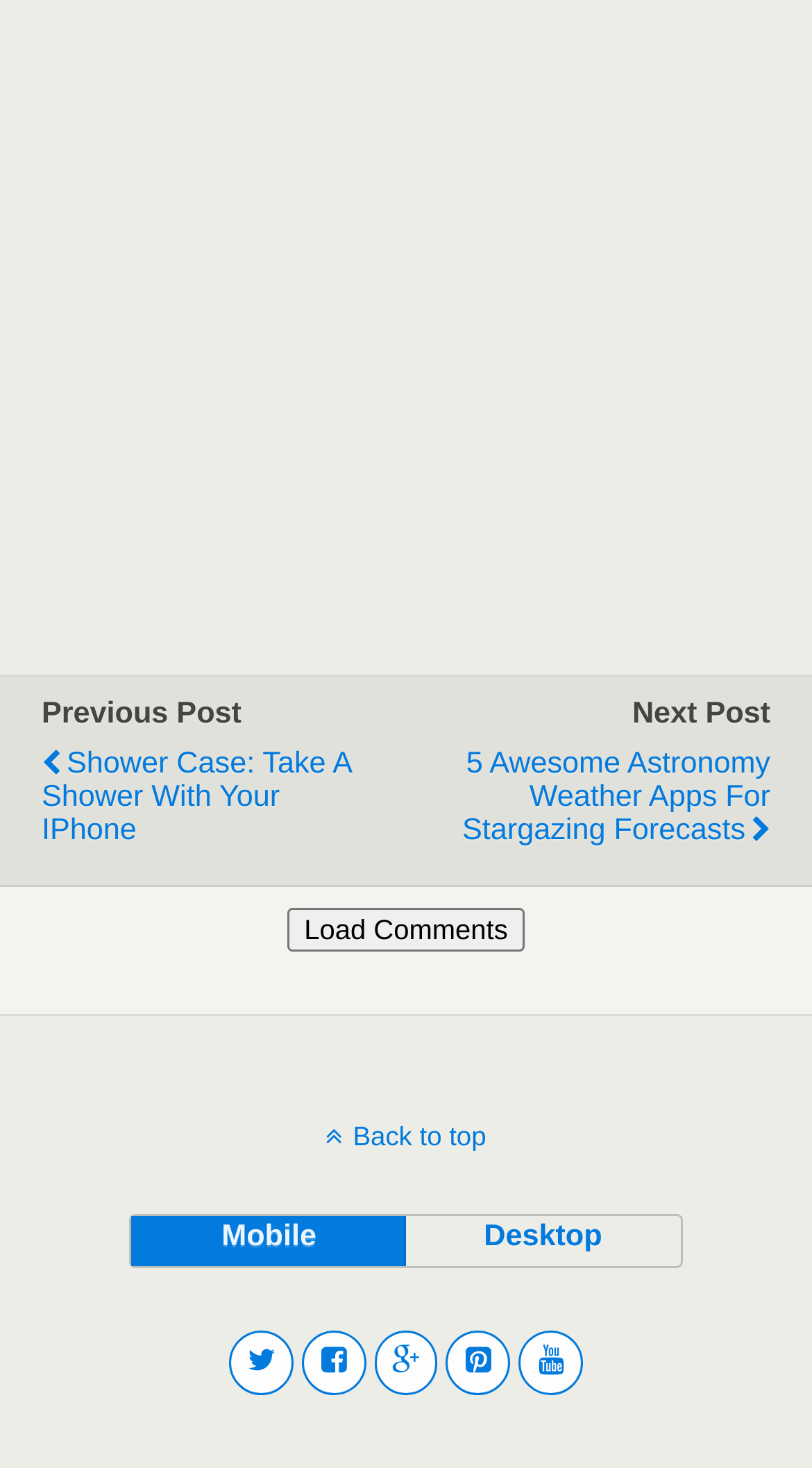Please specify the coordinates of the bounding box for the element that should be clicked to carry out this instruction: "Switch to desktop view". The coordinates must be four float numbers between 0 and 1, formatted as [left, top, right, bottom].

[0.497, 0.828, 0.837, 0.863]